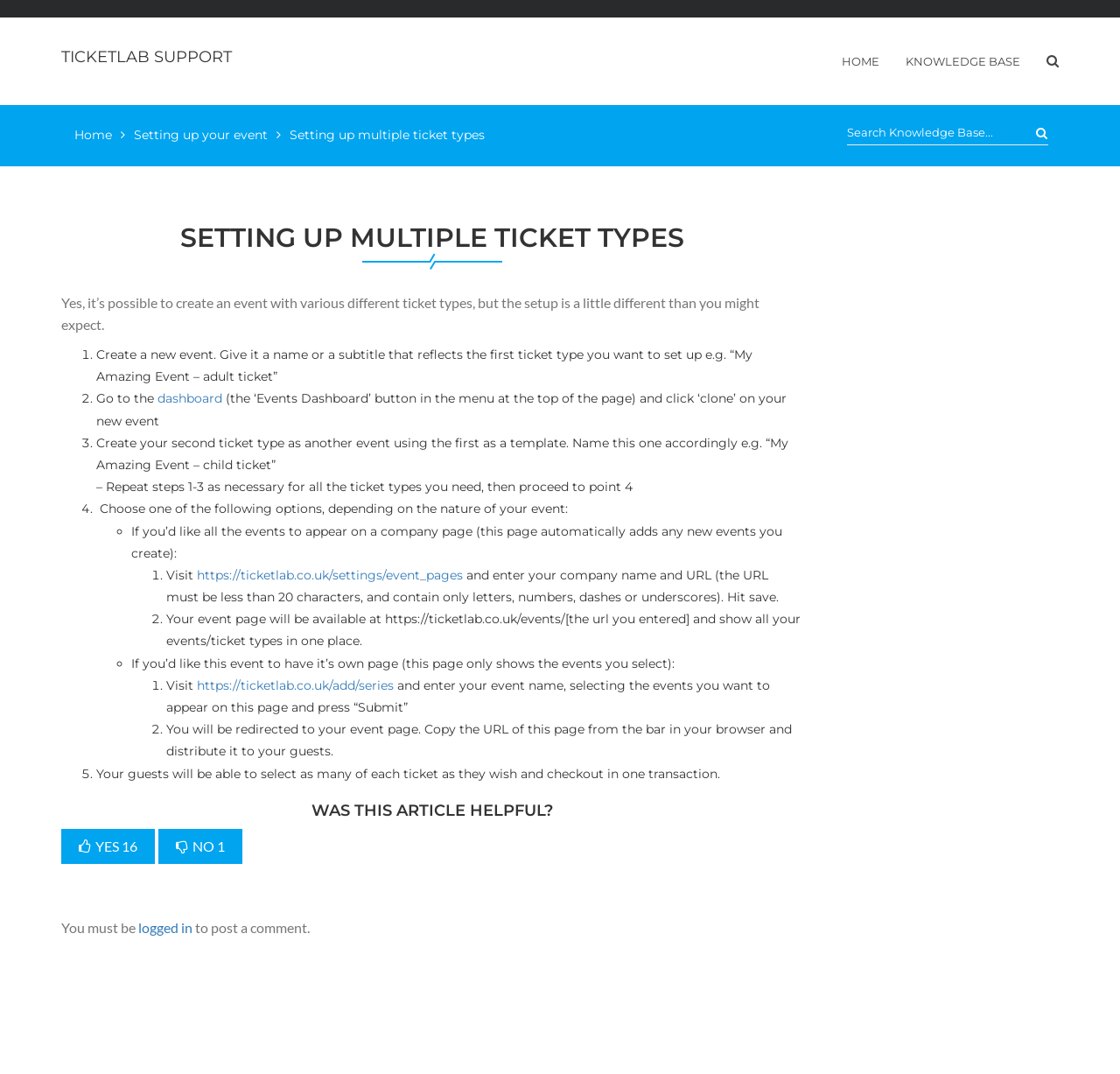Please identify the coordinates of the bounding box for the clickable region that will accomplish this instruction: "Go to HOME".

[0.74, 0.037, 0.797, 0.077]